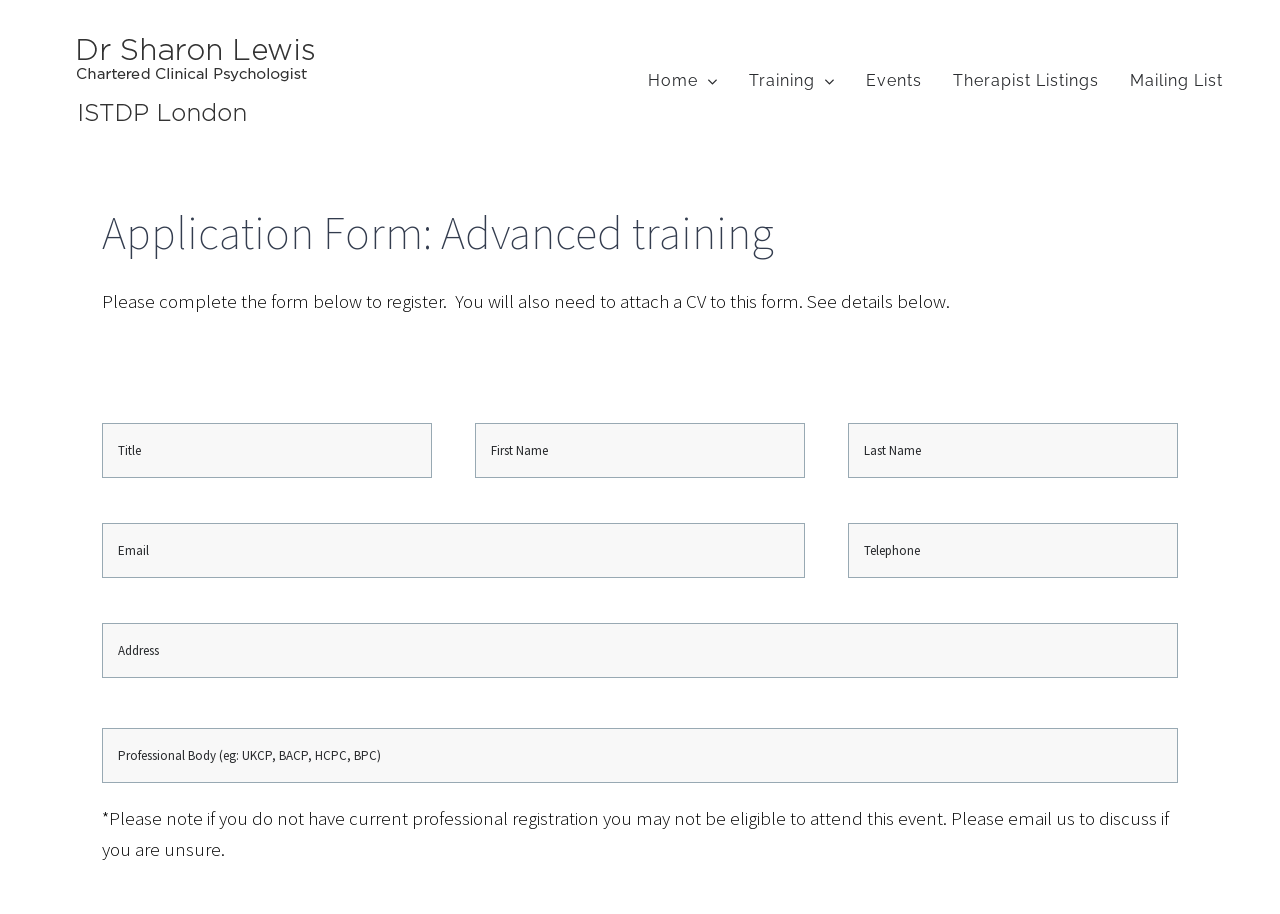Determine the bounding box coordinates of the region I should click to achieve the following instruction: "click the ISTDP London logo". Ensure the bounding box coordinates are four float numbers between 0 and 1, i.e., [left, top, right, bottom].

[0.044, 0.034, 0.263, 0.143]